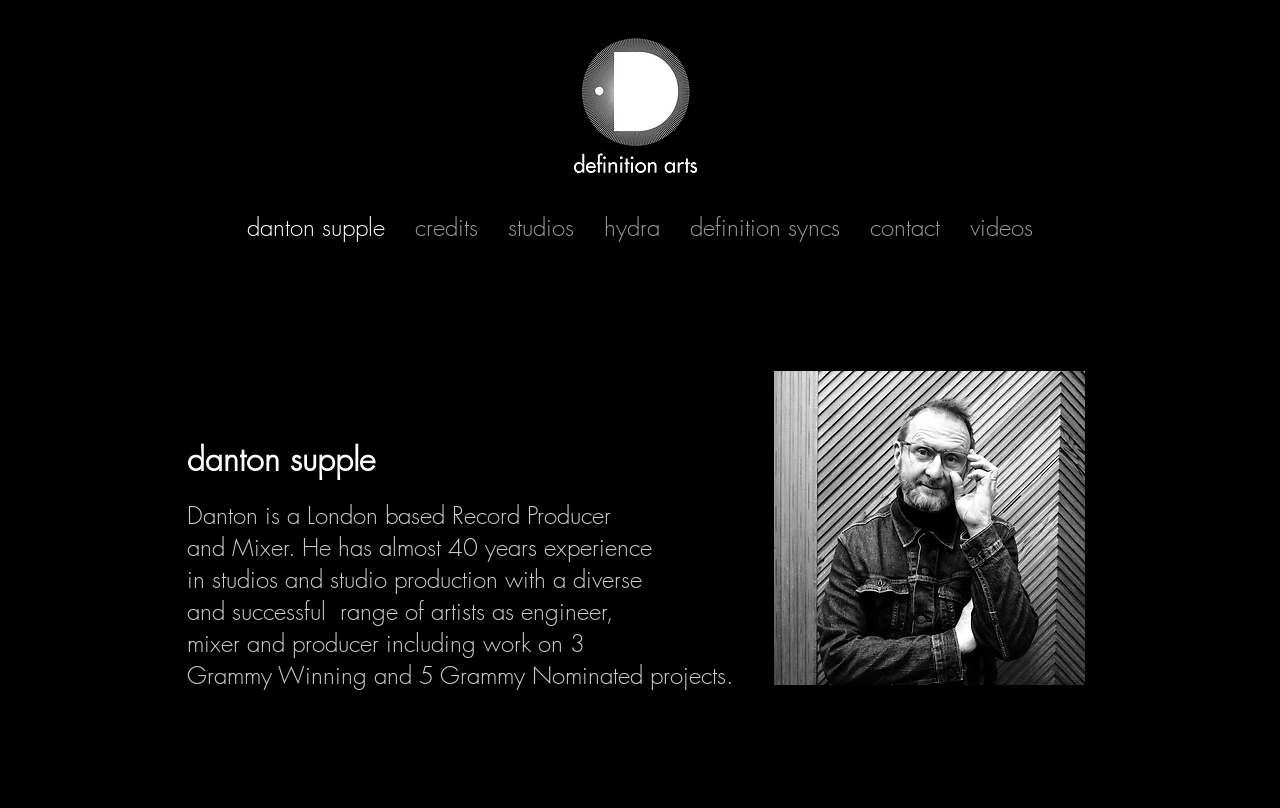Given the content of the image, can you provide a detailed answer to the question?
How many Grammy Nominated projects has Danton Supple worked on?

I found the answer by reading the static text elements that describe Danton Supple's achievements, specifically the one that says '5 Grammy Nominated projects'.